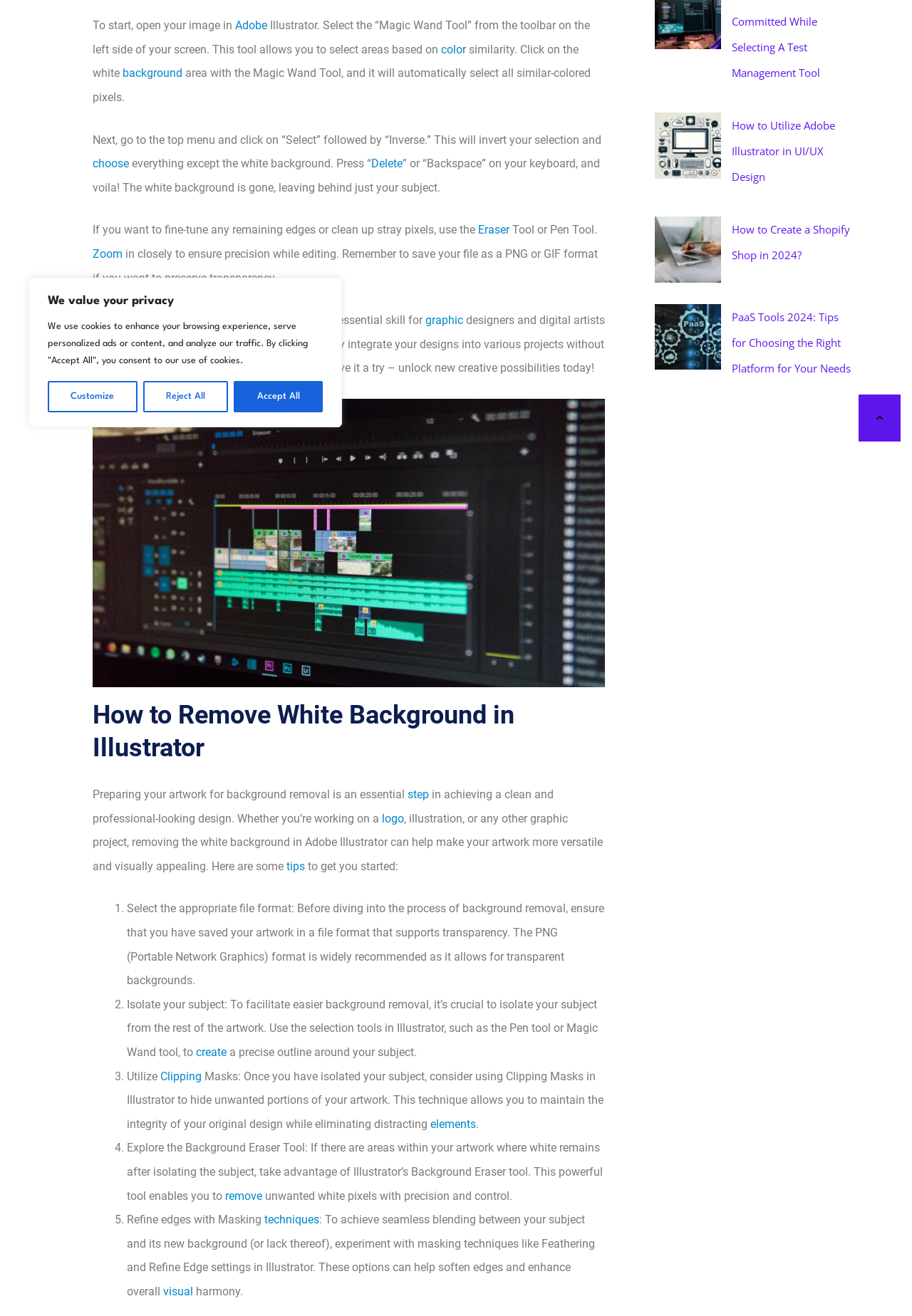Identify the bounding box of the HTML element described here: "Reject All". Provide the coordinates as four float numbers between 0 and 1: [left, top, right, bottom].

[0.157, 0.29, 0.25, 0.313]